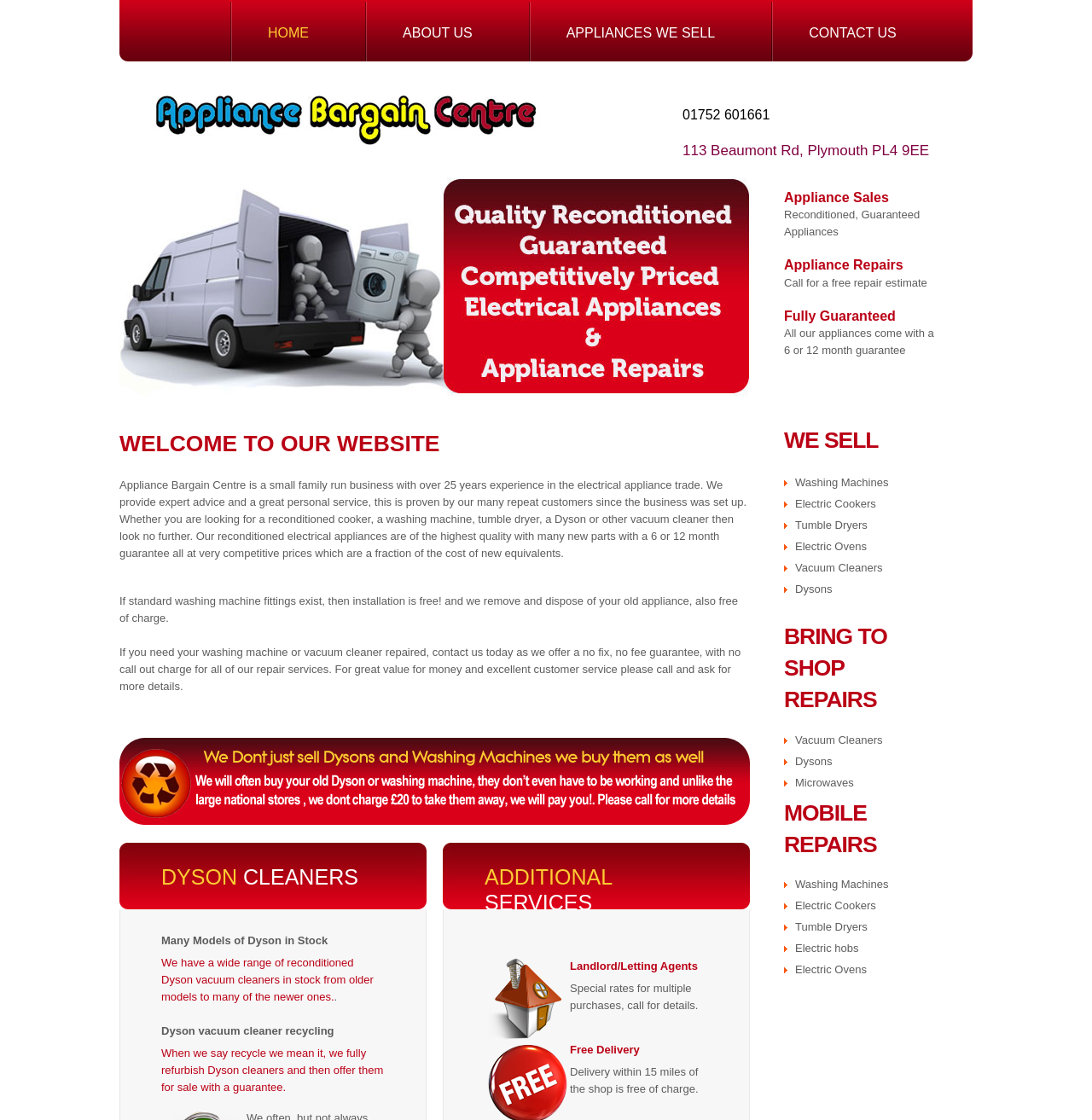Provide a thorough and detailed response to the question by examining the image: 
What types of appliances does Appliance Bargain Centre sell?

I found the types of appliances by looking at the static text elements under the 'WE SELL' heading, which lists various appliances such as Washing Machines, Electric Cookers, Tumble Dryers, and more.